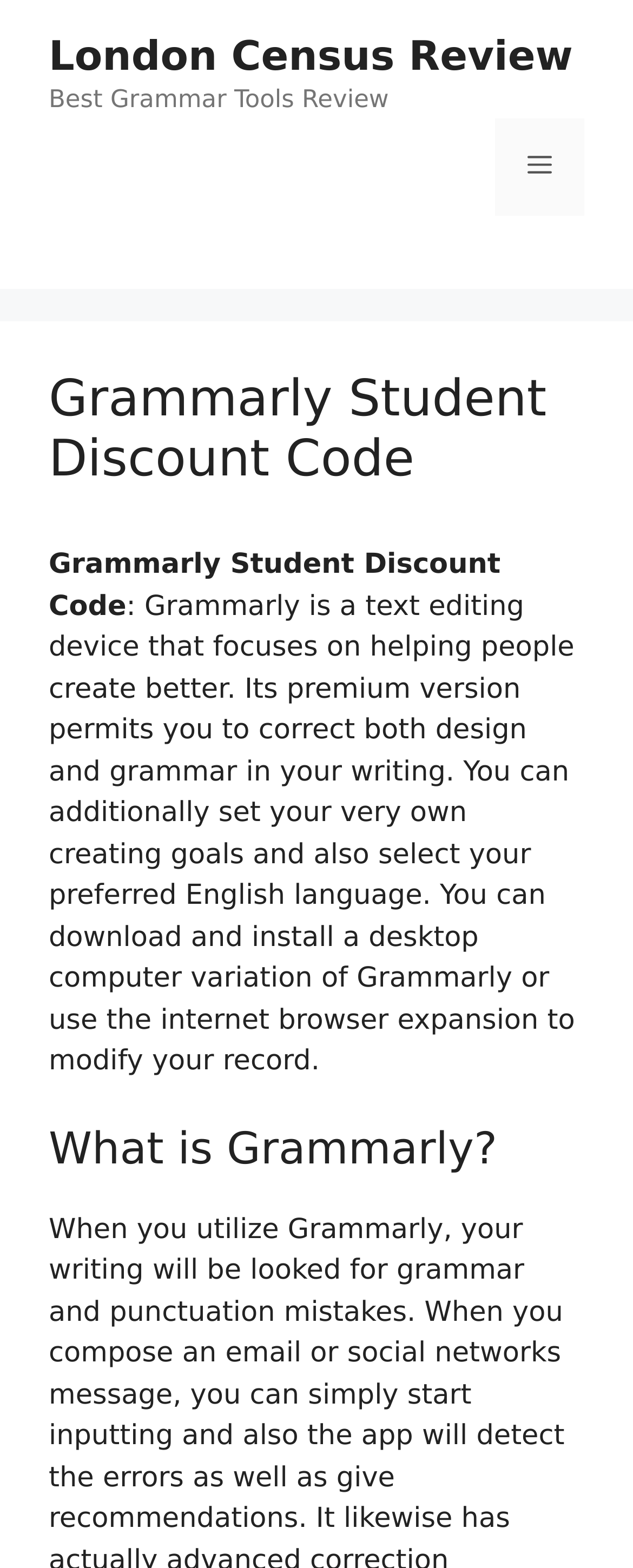Respond to the question below with a single word or phrase:
What is the purpose of Grammarly?

Helping people create better